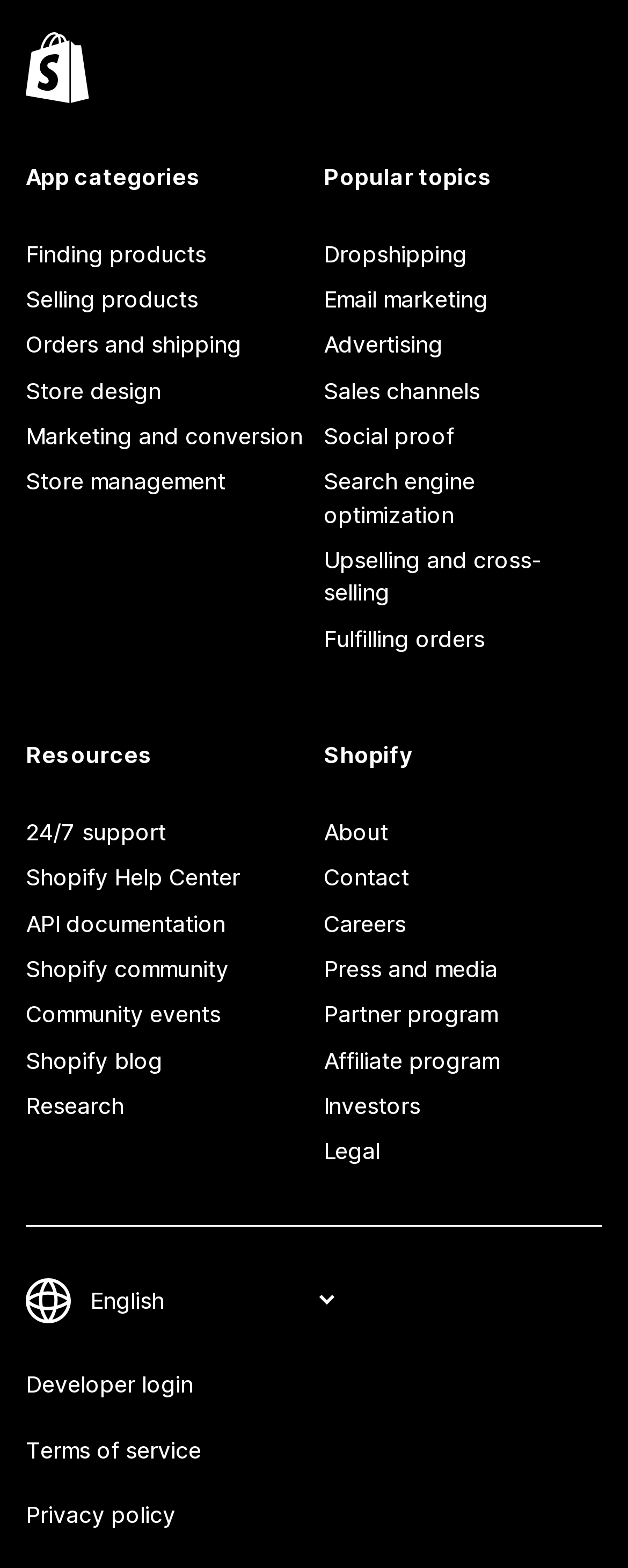What is the topic related to online marketing?
Please answer the question with a detailed response using the information from the screenshot.

The webpage has a link 'Email marketing' under the heading 'Popular topics', which suggests that email marketing is a topic related to online marketing. This topic is likely related to promoting products or services through email campaigns.